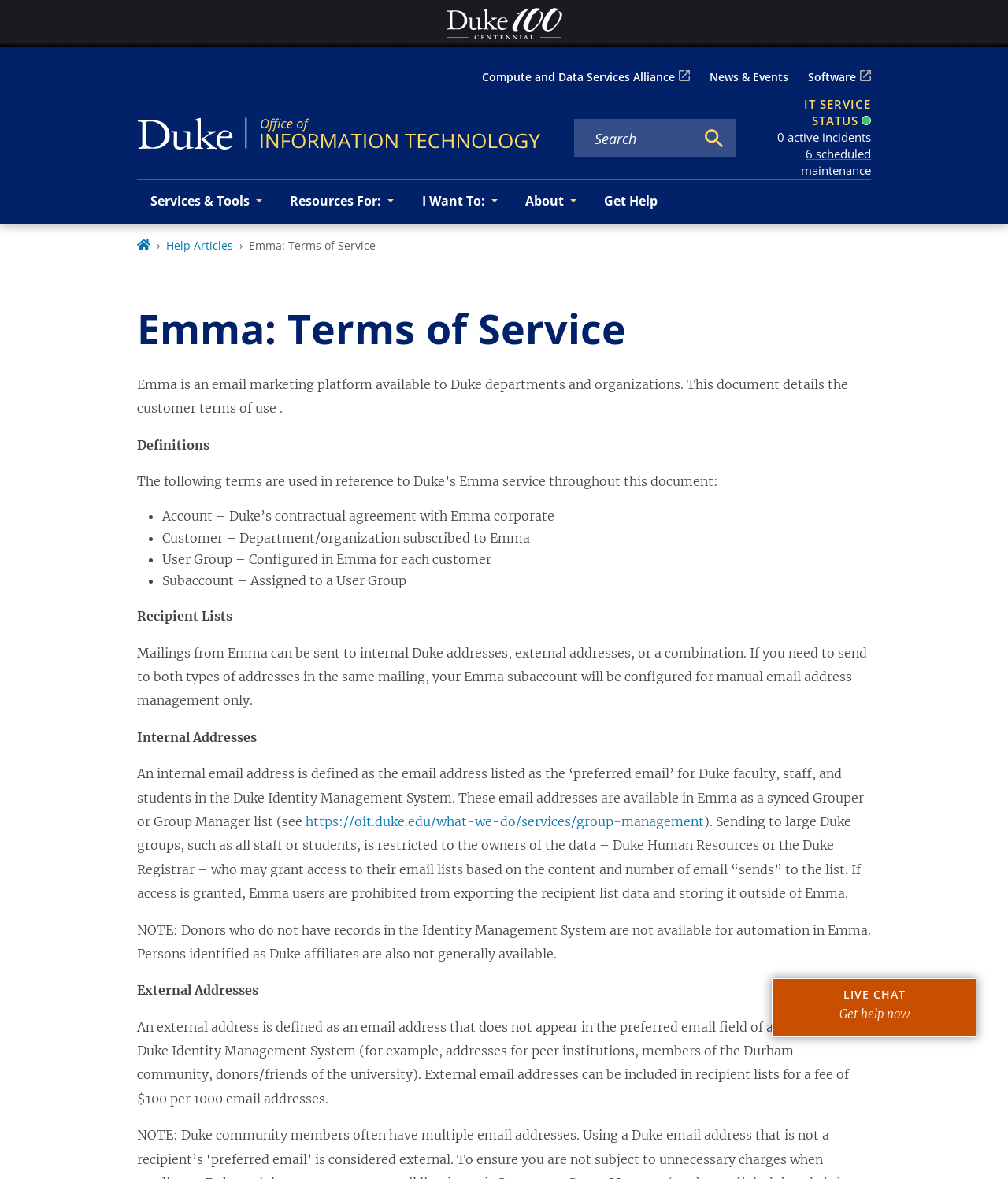Answer the question in a single word or phrase:
What is the purpose of the searchbox?

Search keywords